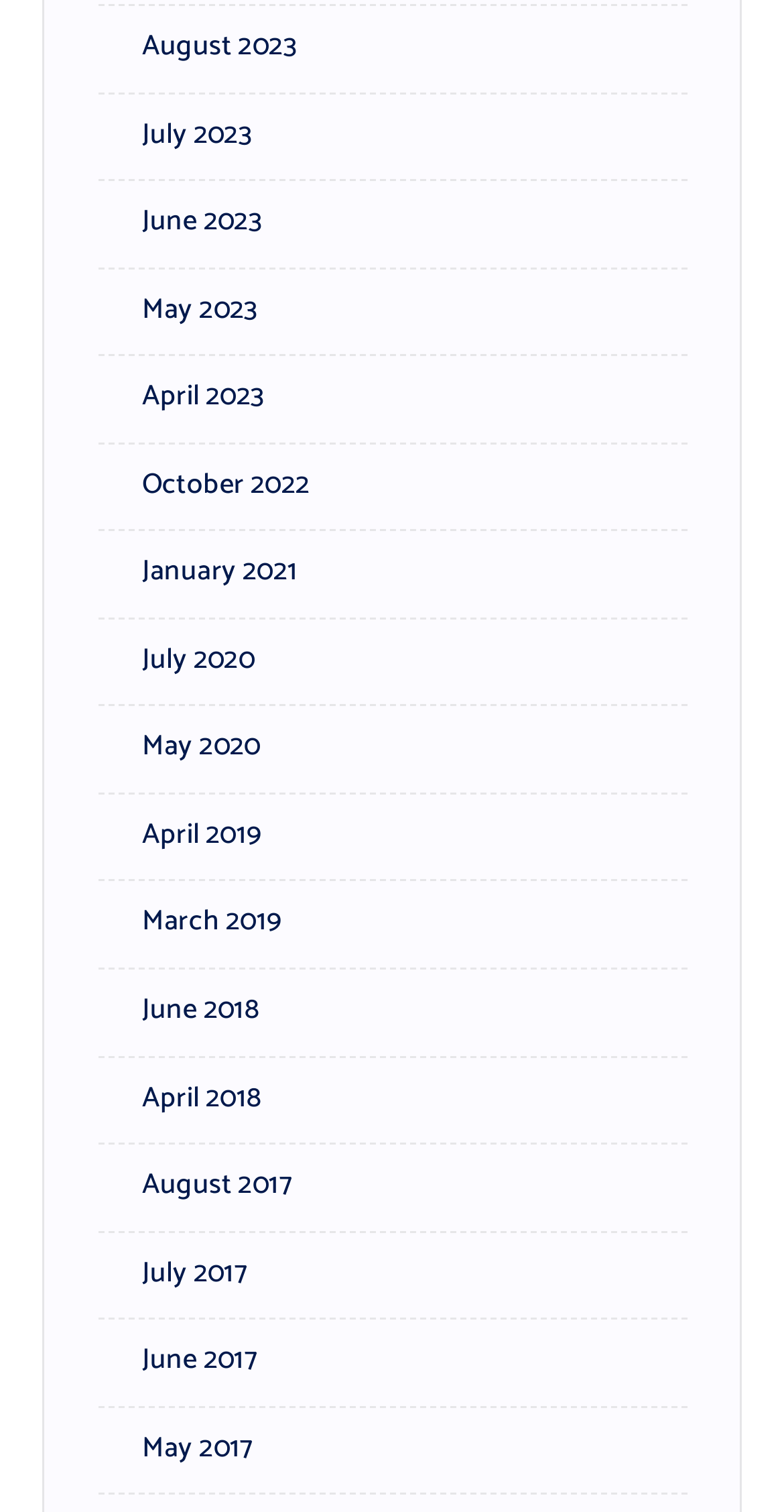Based on what you see in the screenshot, provide a thorough answer to this question: How many months are listed for the year 2017?

I counted the links with the year 2017 in their text and found four links: 'August 2017', 'July 2017', 'June 2017', and 'May 2017'.